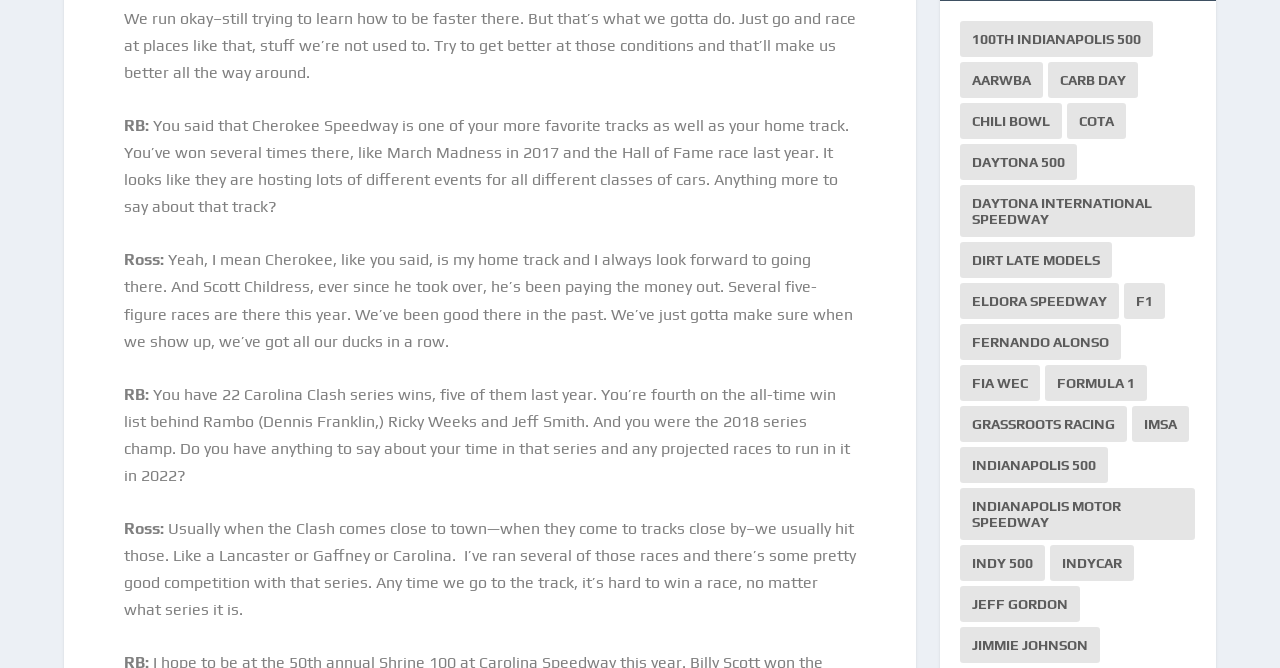Please identify the bounding box coordinates of the region to click in order to complete the given instruction: "Learn about Dirt Late Models". The coordinates should be four float numbers between 0 and 1, i.e., [left, top, right, bottom].

[0.75, 0.341, 0.869, 0.395]